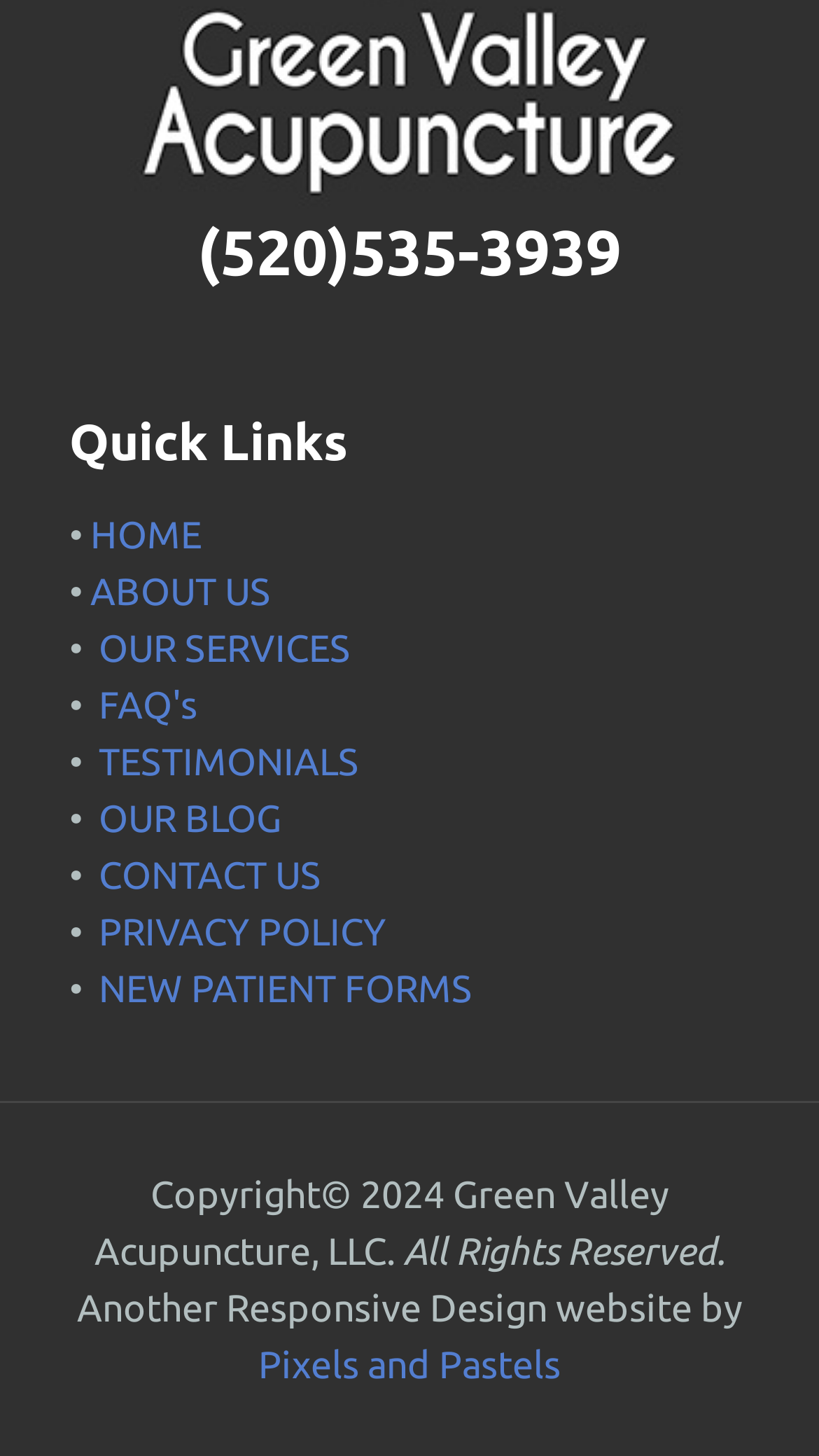What is the name of the company that designed the website?
Give a single word or phrase as your answer by examining the image.

Pixels and Pastels